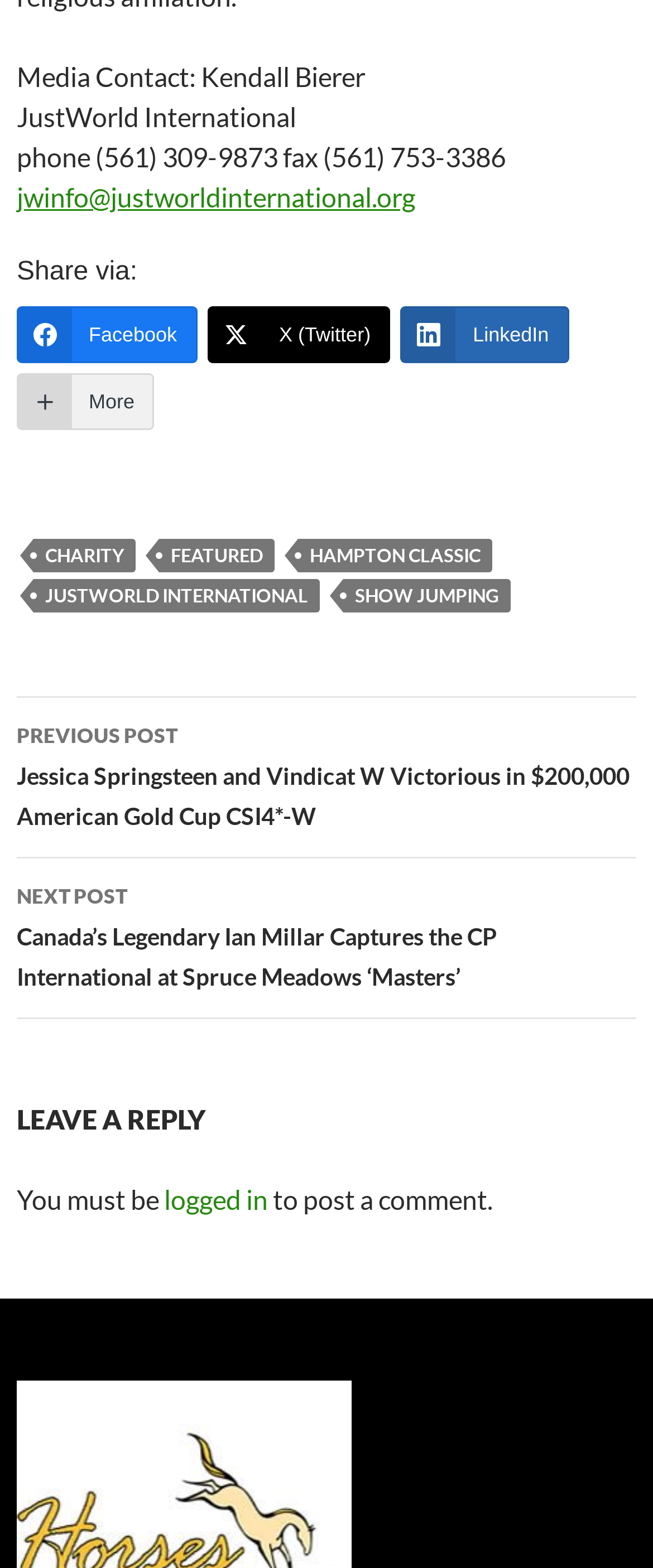Using the given description, provide the bounding box coordinates formatted as (top-left x, top-left y, bottom-right x, bottom-right y), with all values being floating point numbers between 0 and 1. Description: charity

[0.051, 0.344, 0.208, 0.365]